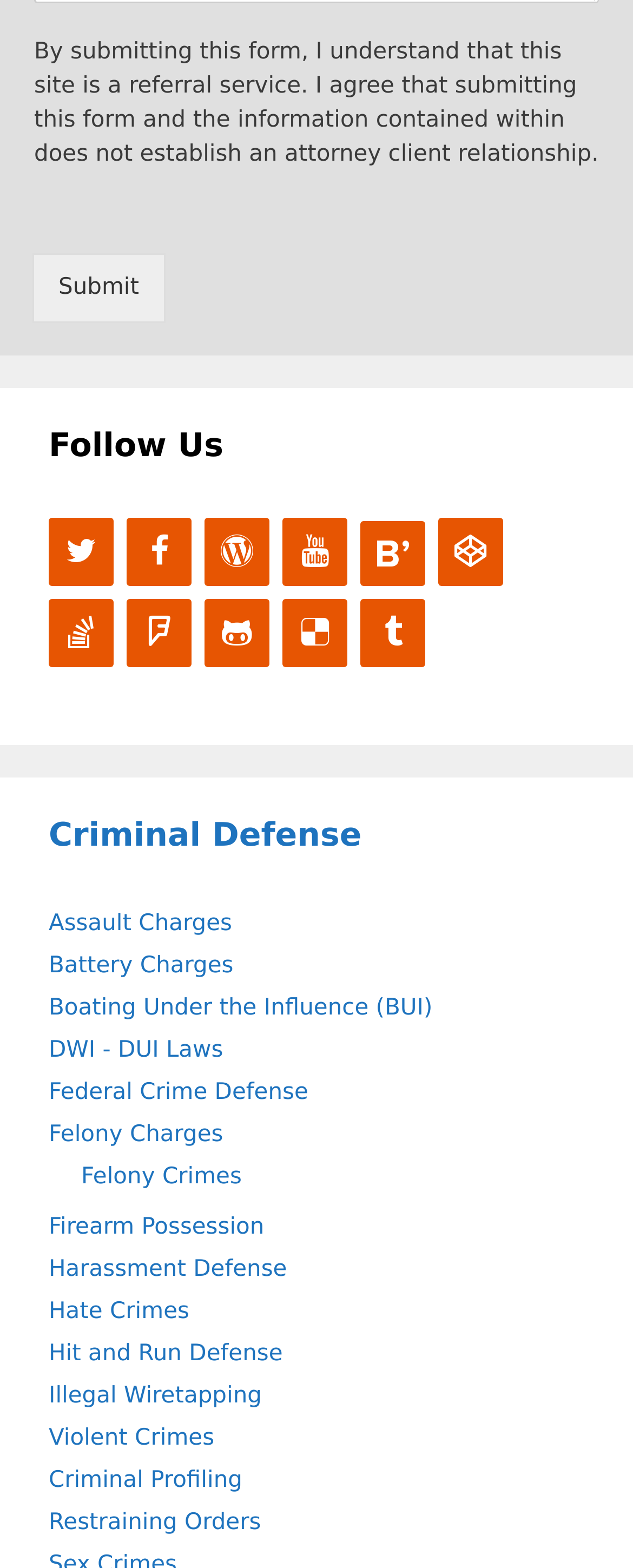Answer the following query concisely with a single word or phrase:
How many social media links are available?

11